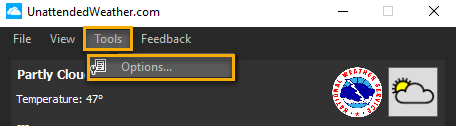What is the purpose of the 'Options...' button?
Offer a detailed and full explanation in response to the question.

The 'Options...' button is designed to open up a menu for further configuration, allowing users to adjust settings related to weather monitoring effectively.